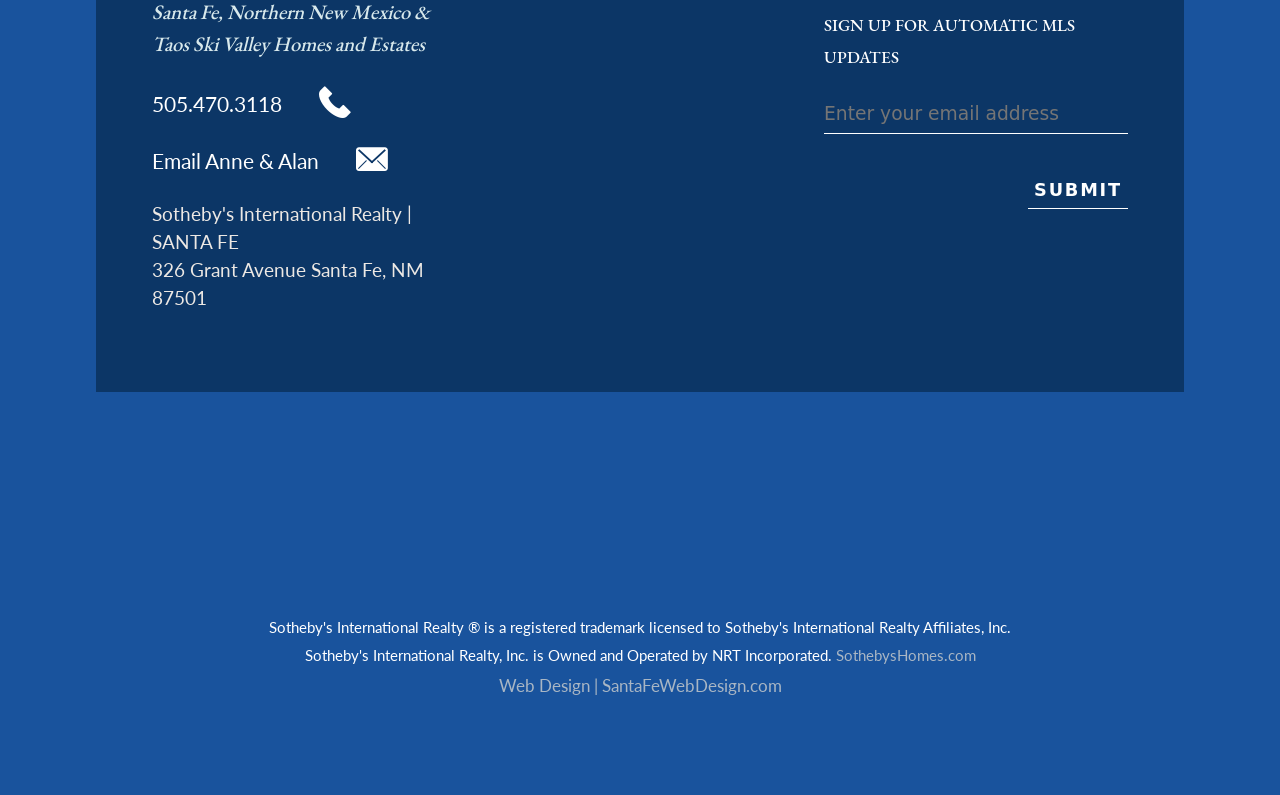What is the name of the realty company?
Please give a detailed and elaborate explanation in response to the question.

The name of the realty company can be found on the bottom section of the webpage, as a link element with the text 'Sotheby's International Realty' and an image of the company's logo.